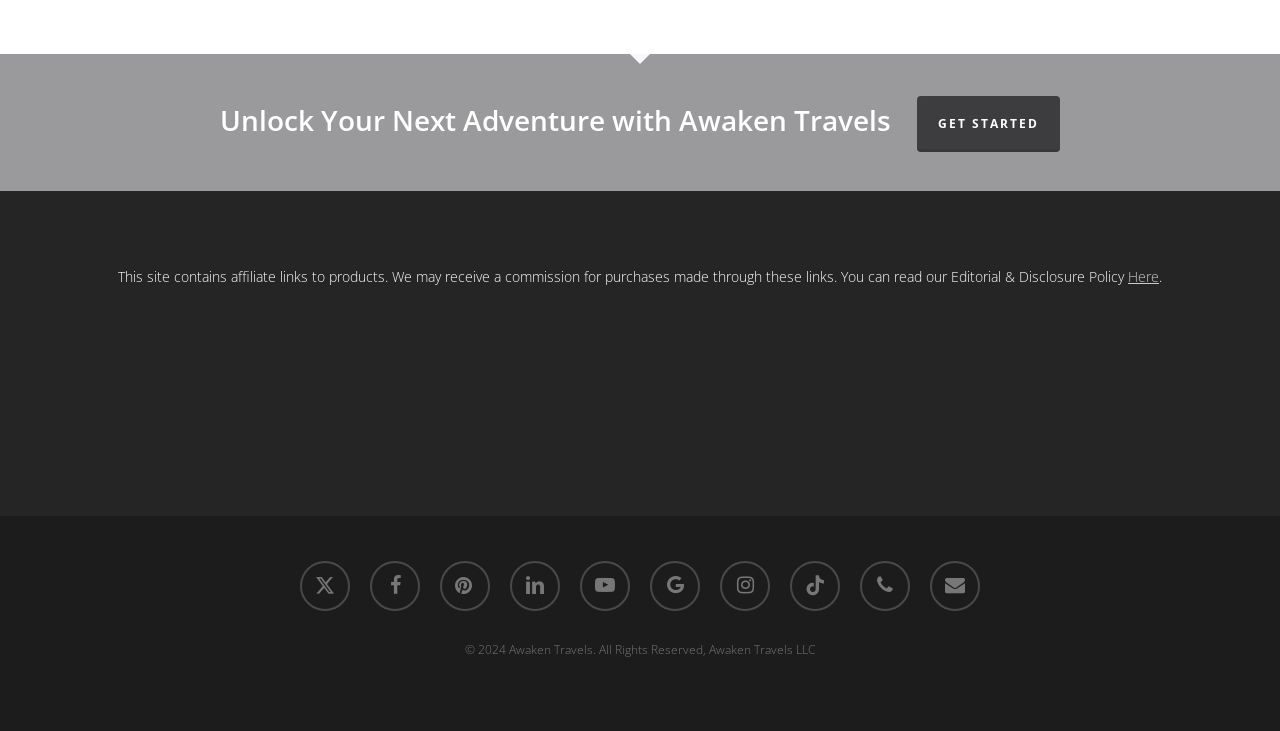Pinpoint the bounding box coordinates of the clickable element to carry out the following instruction: "search for products."

None